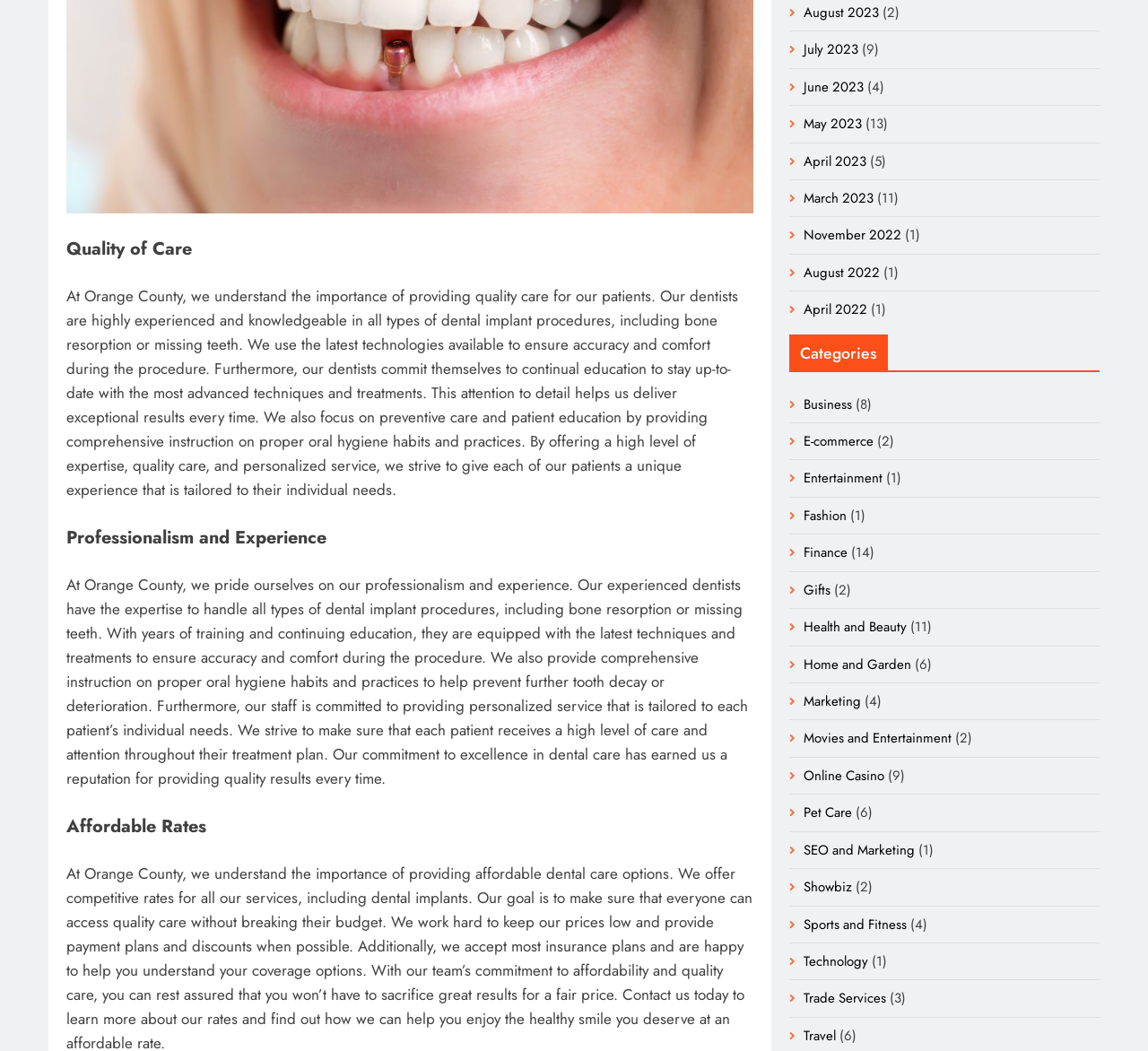Determine the coordinates of the bounding box for the clickable area needed to execute this instruction: "Read about 'Quality of Care'".

[0.058, 0.225, 0.657, 0.248]